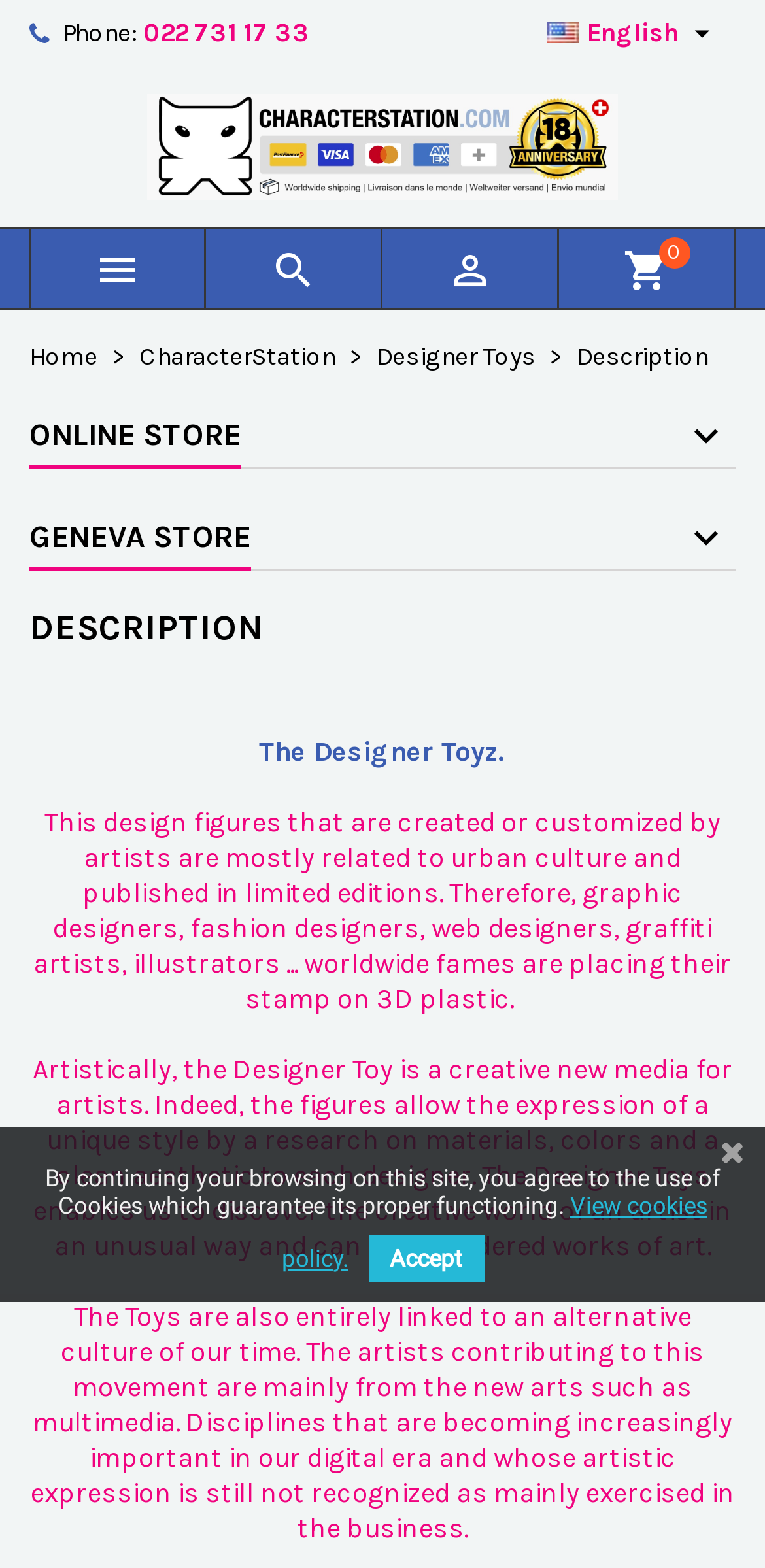What type of culture is associated with designer toys?
Answer with a single word or phrase, using the screenshot for reference.

Urban culture